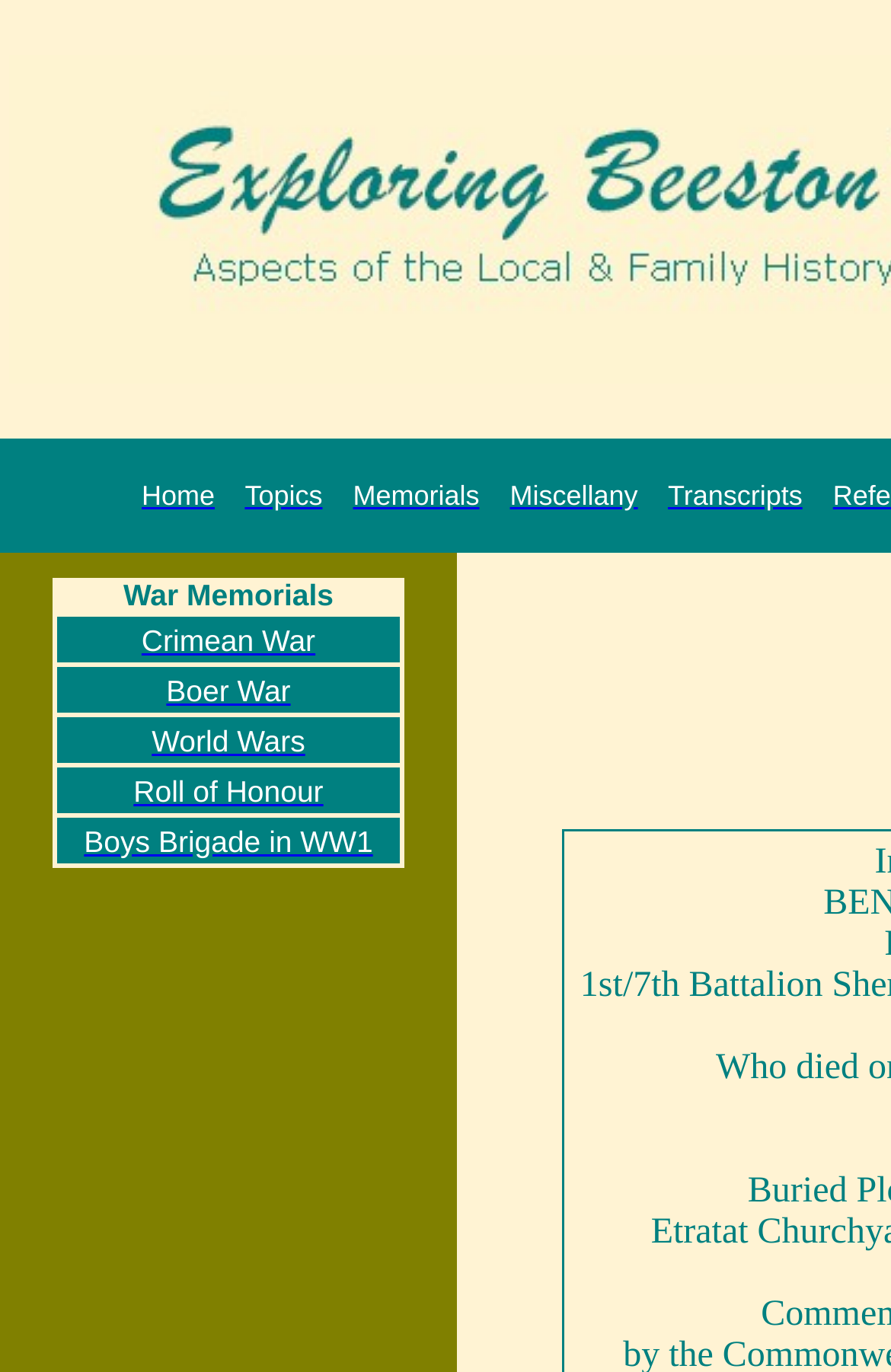Determine the bounding box coordinates for the HTML element described here: "< BACK TO SPEAKERS".

None